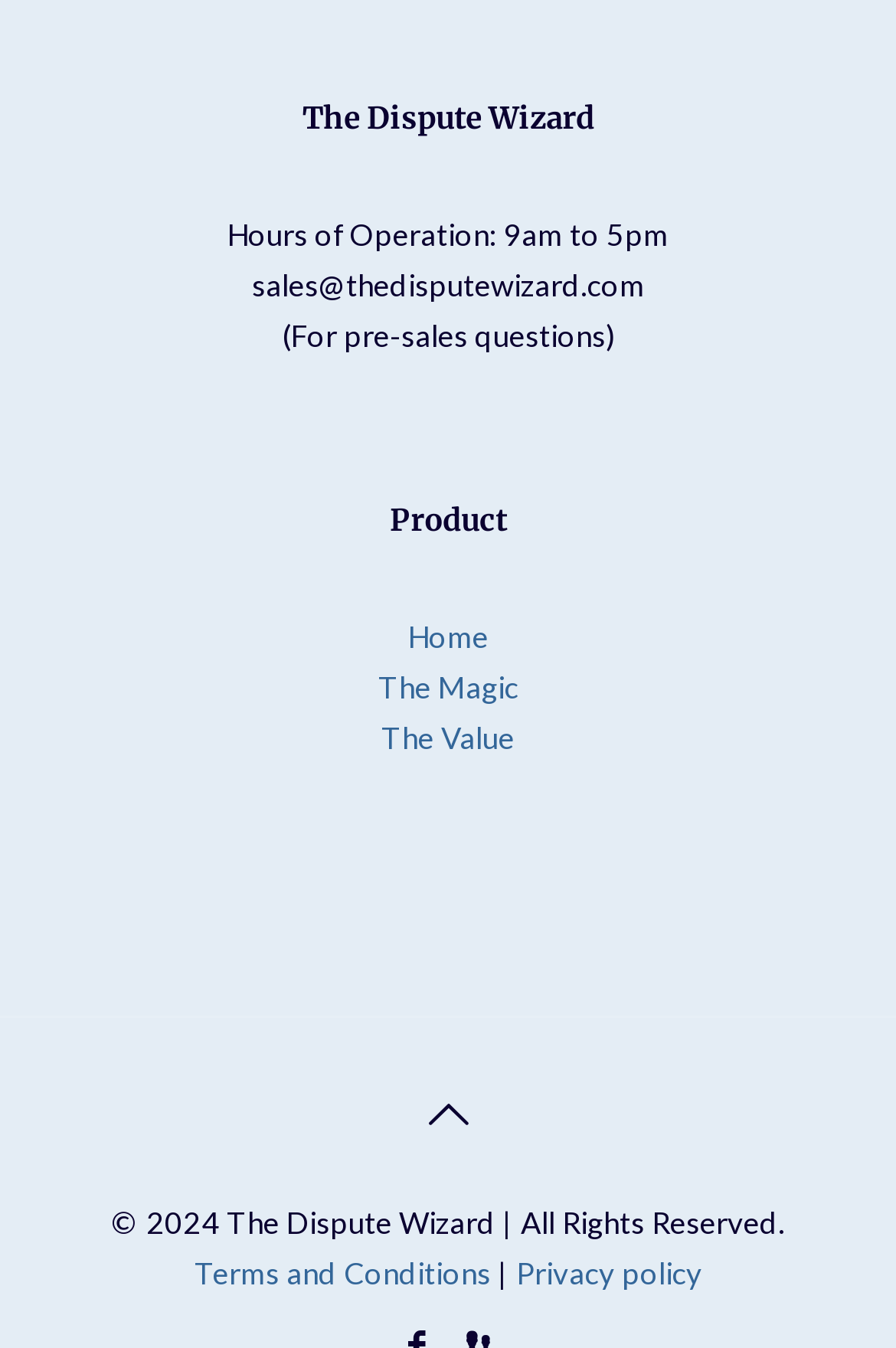Bounding box coordinates are specified in the format (top-left x, top-left y, bottom-right x, bottom-right y). All values are floating point numbers bounded between 0 and 1. Please provide the bounding box coordinate of the region this sentence describes: Terms and Conditions

[0.217, 0.93, 0.547, 0.957]